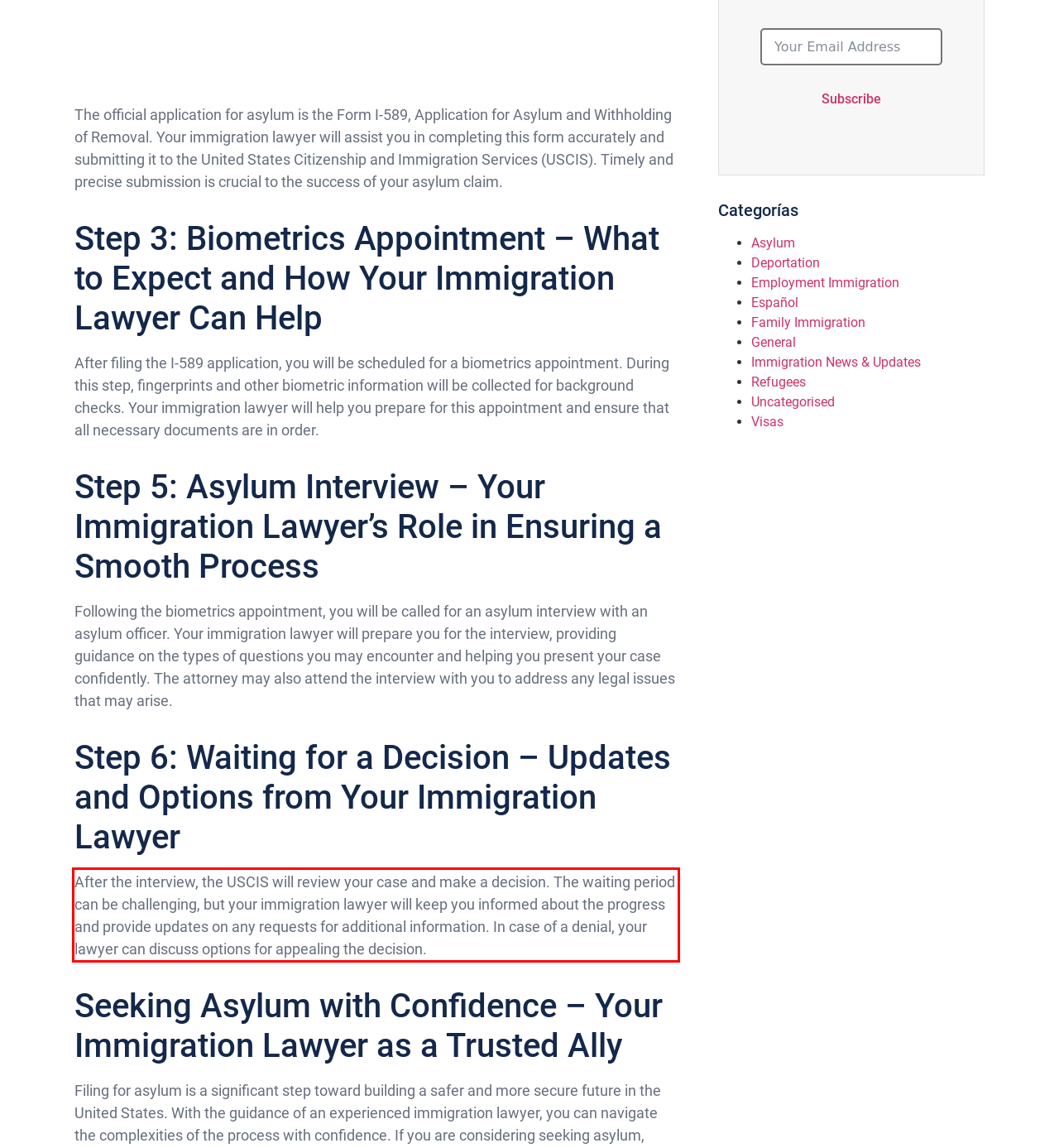You have a screenshot of a webpage with a red bounding box. Identify and extract the text content located inside the red bounding box.

After the interview, the USCIS will review your case and make a decision. The waiting period can be challenging, but your immigration lawyer will keep you informed about the progress and provide updates on any requests for additional information. In case of a denial, your lawyer can discuss options for appealing the decision.